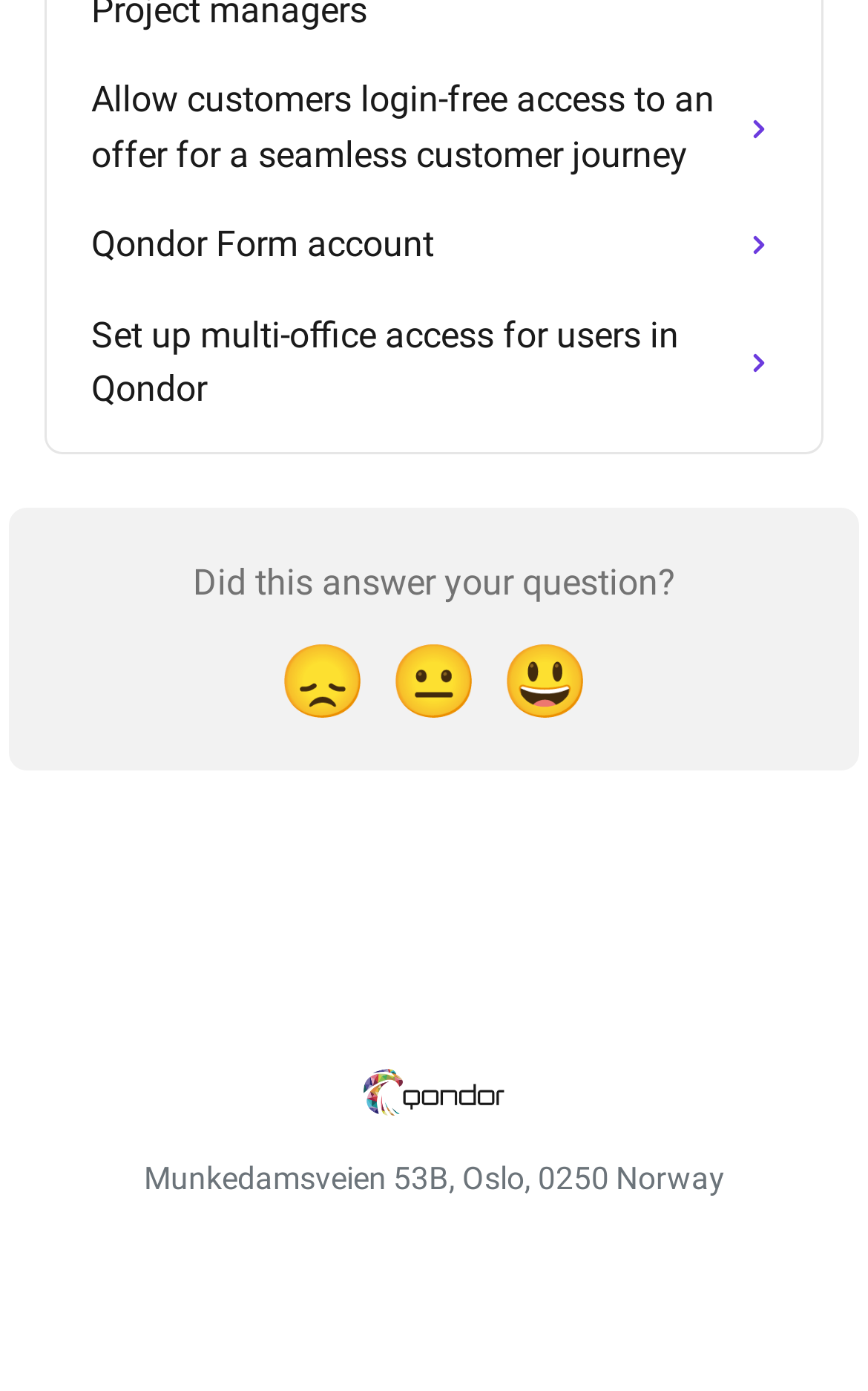How many images are associated with the links on the webpage?
Using the image, provide a detailed and thorough answer to the question.

There are four images associated with the links on the webpage, each corresponding to a different link, including the Qondor Form account link, the Set up multi-office access link, and the Qondor Help Center link.